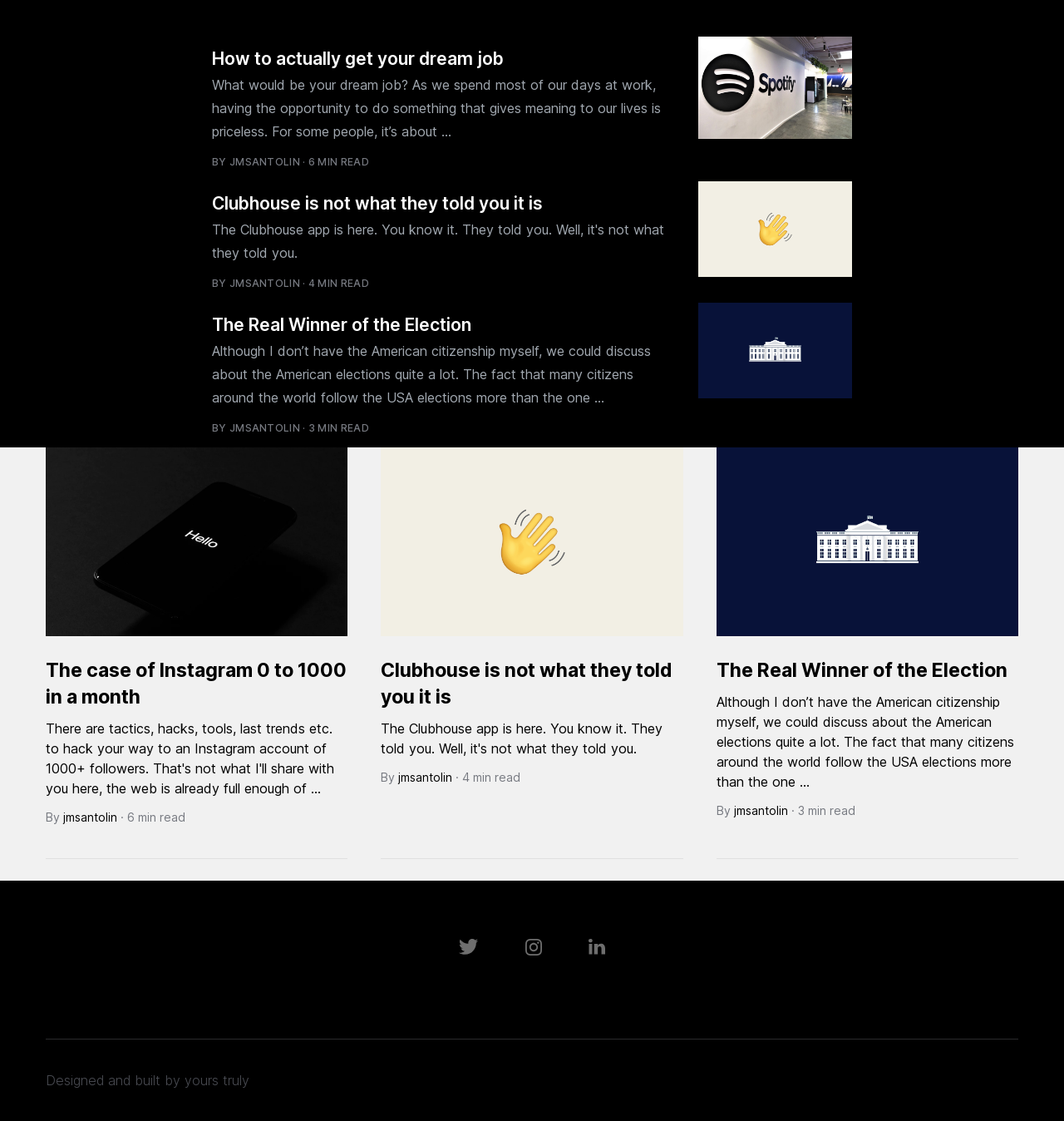Locate the bounding box coordinates of the element I should click to achieve the following instruction: "Read the article 'The Real Winner of the Election'".

[0.199, 0.28, 0.443, 0.299]